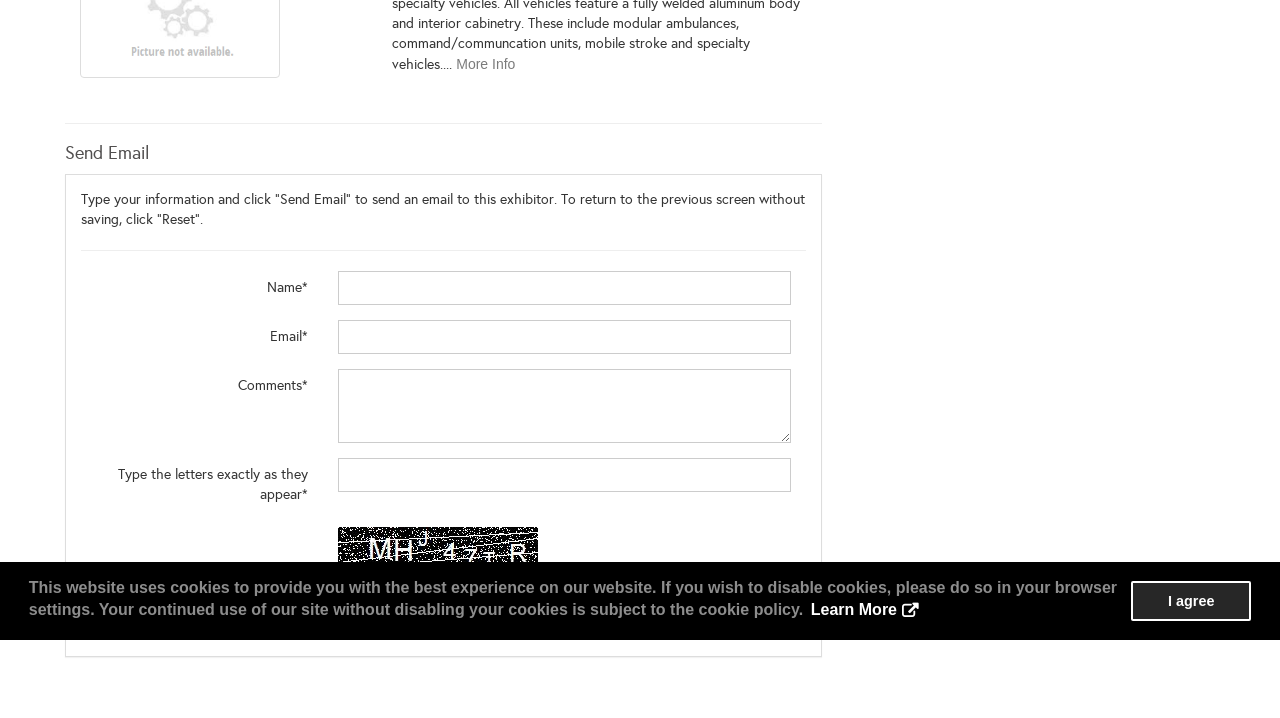Find the bounding box of the web element that fits this description: "name="ctl00$ContentPlaceHolder1$txtSenderName"".

[0.264, 0.378, 0.618, 0.425]